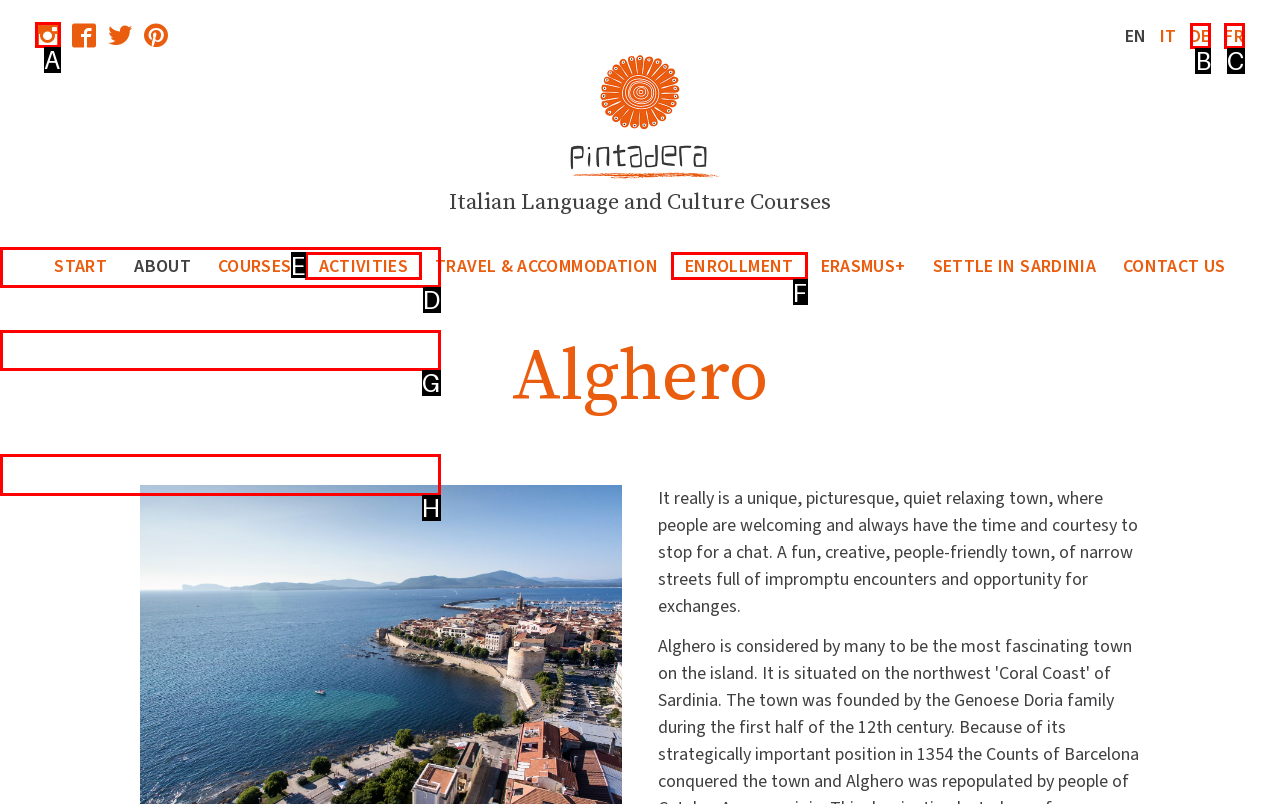Show which HTML element I need to click to perform this task: Click on the Instagram link Answer with the letter of the correct choice.

A